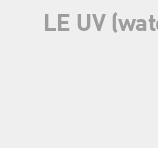What is the focus of the LE UV system?
Kindly answer the question with as much detail as you can.

The innovative system focuses on low energy consumption while effectively curing printed materials, suggesting that the LE UV system is designed to be energy-efficient.